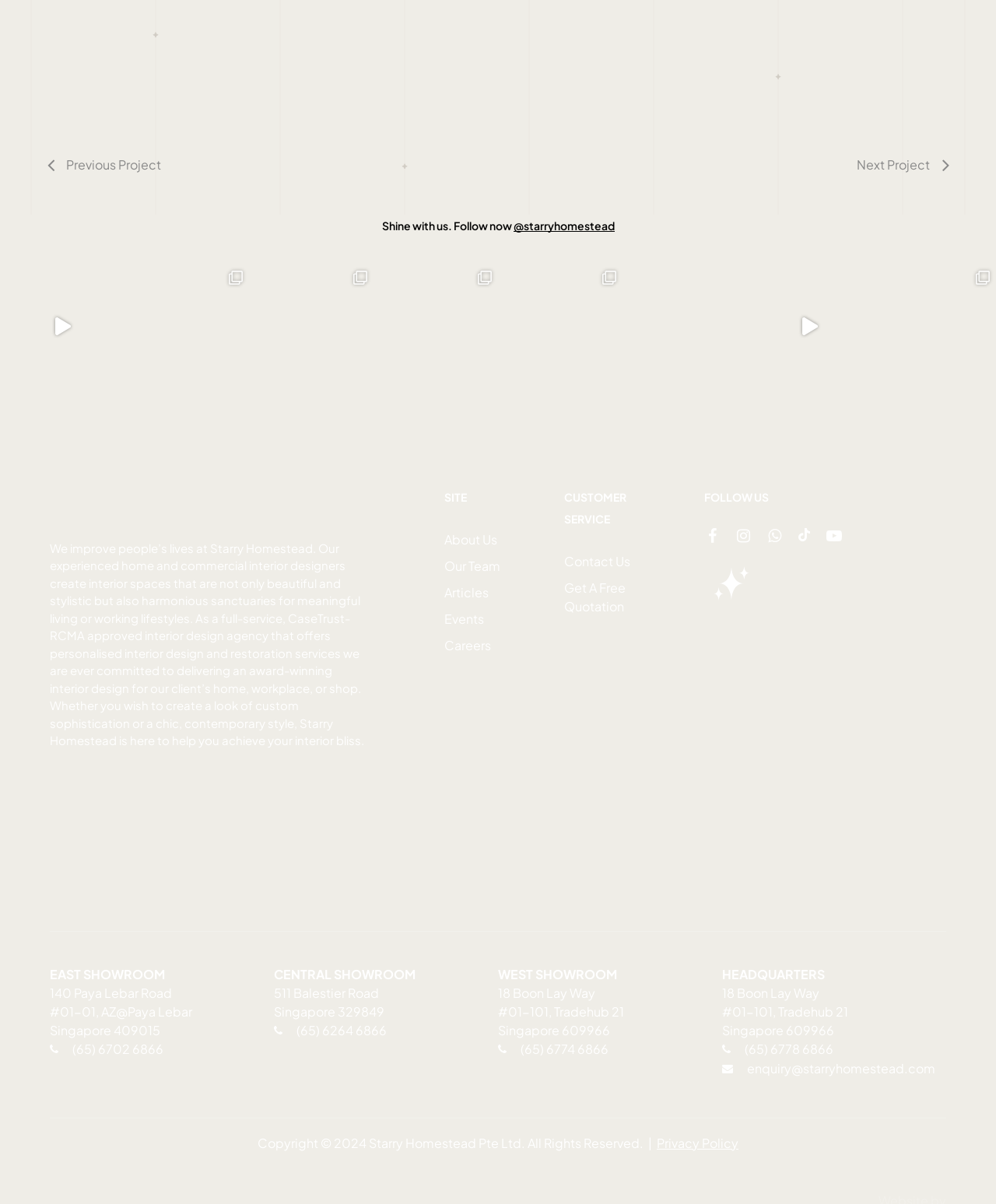How many showrooms does the company have? Using the information from the screenshot, answer with a single word or phrase.

3